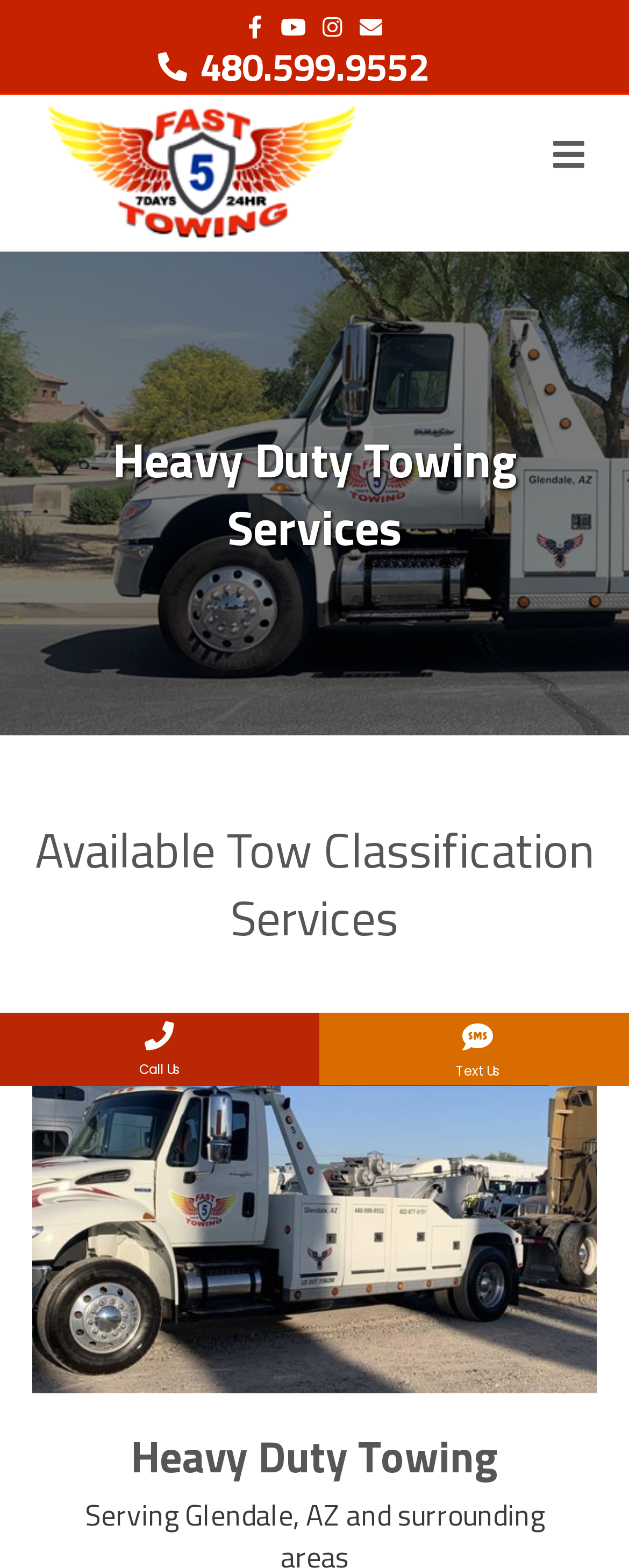Provide a one-word or short-phrase response to the question:
Is there a call-to-action button on the webpage?

Yes